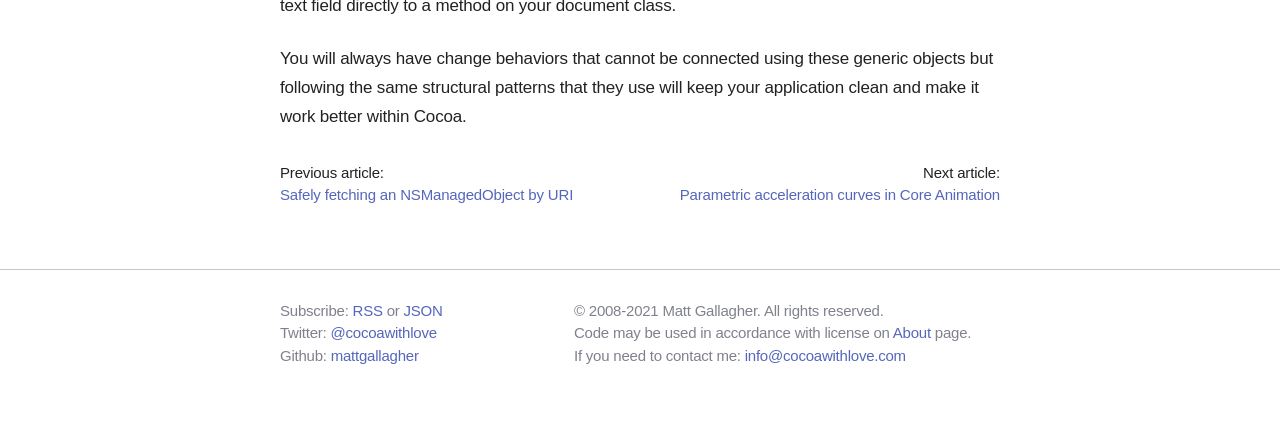Answer the following query with a single word or phrase:
What is the author's Twitter handle?

@cocoawithlove